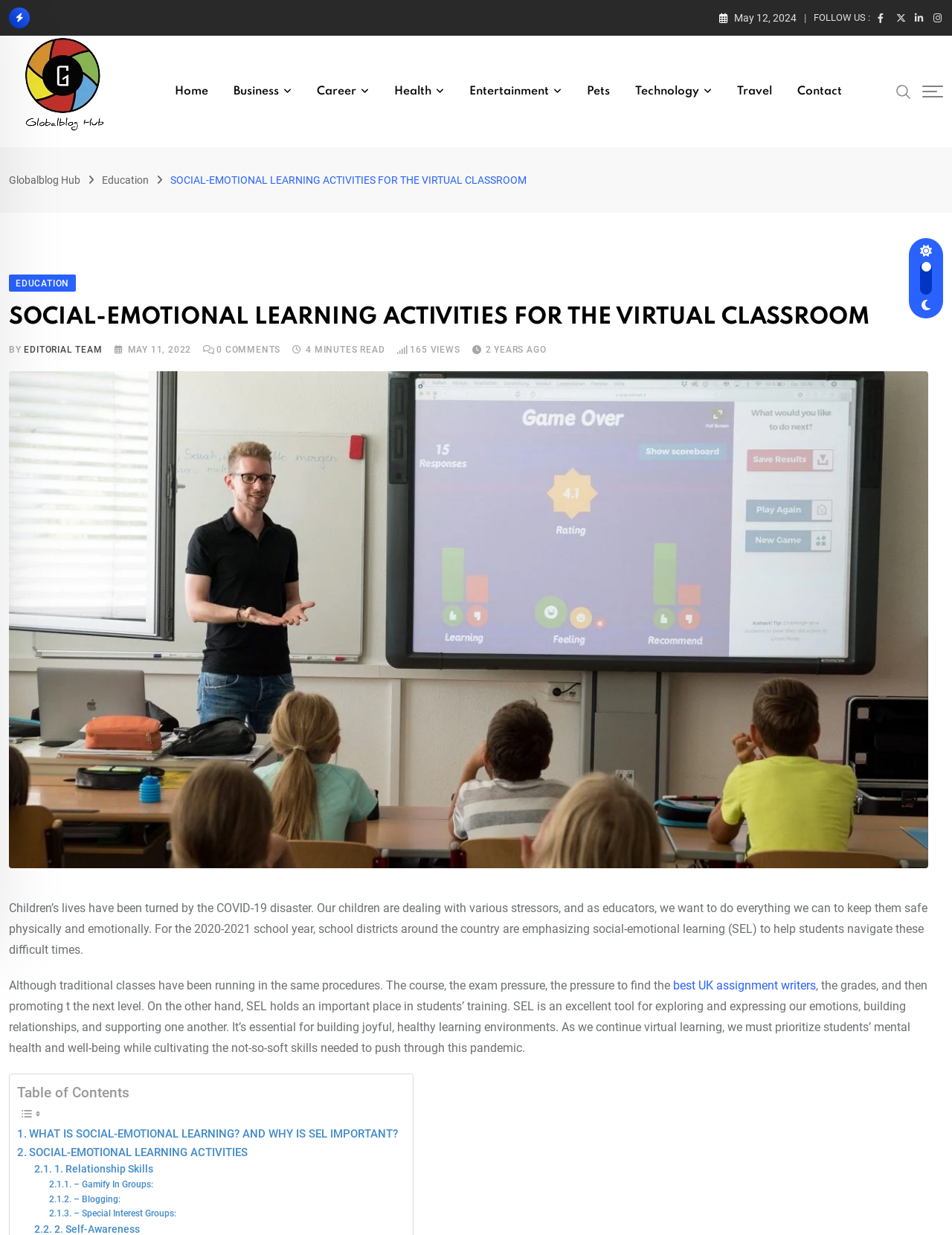How many minutes does it take to read the article?
Based on the image, give a one-word or short phrase answer.

4 minutes